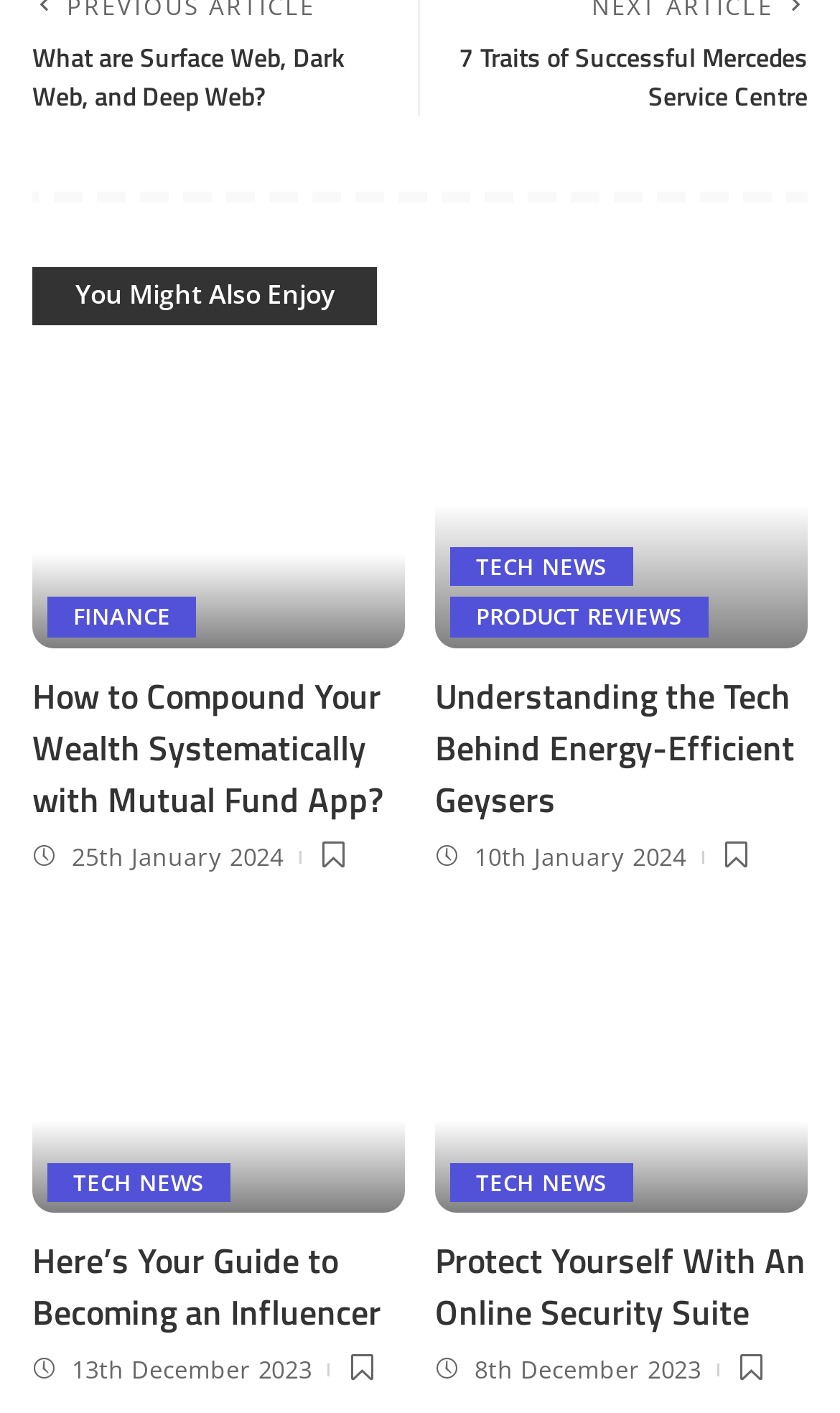Determine the bounding box of the UI component based on this description: "Finance". The bounding box coordinates should be four float values between 0 and 1, i.e., [left, top, right, bottom].

[0.056, 0.422, 0.234, 0.451]